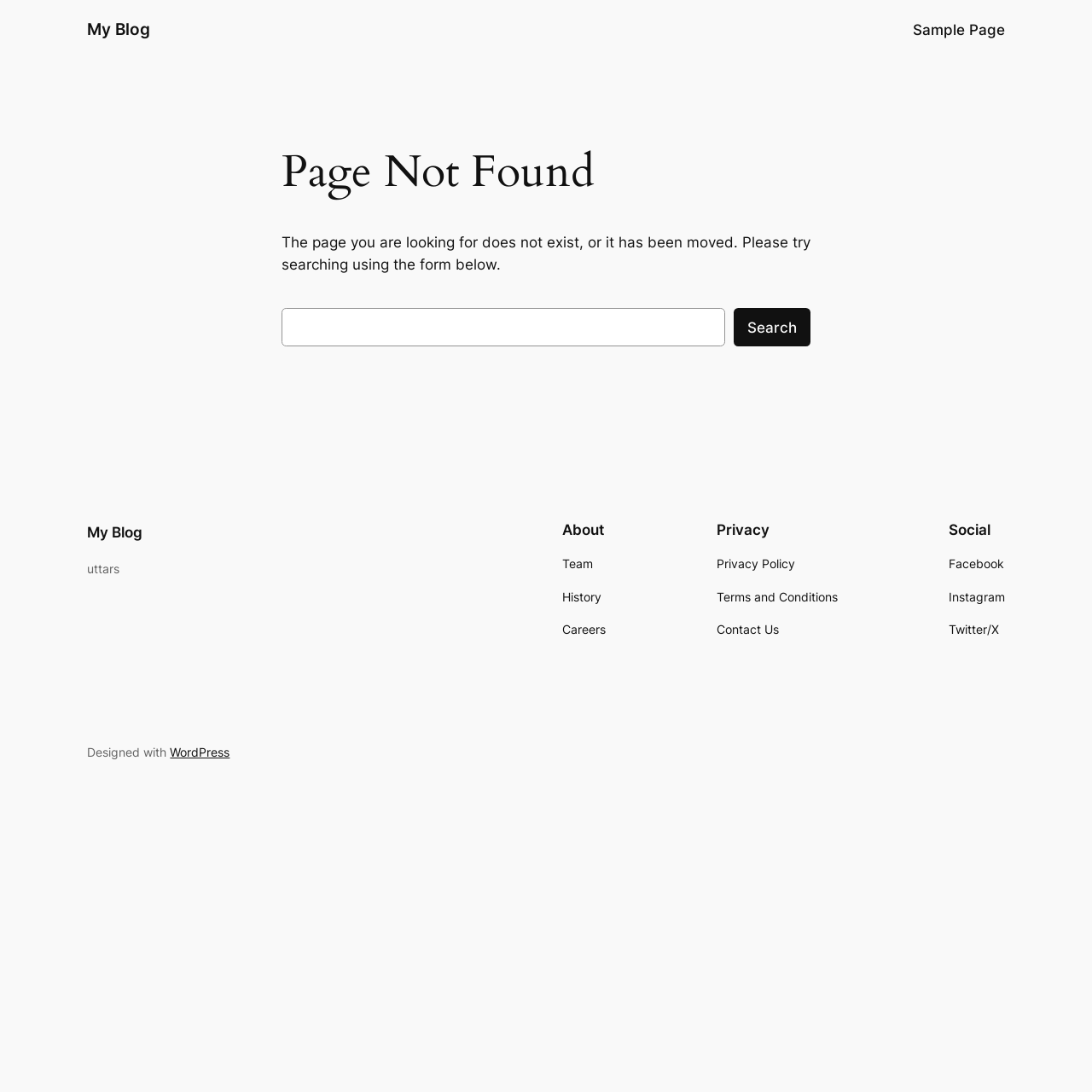Identify the bounding box coordinates of the region that needs to be clicked to carry out this instruction: "visit Sample Page". Provide these coordinates as four float numbers ranging from 0 to 1, i.e., [left, top, right, bottom].

[0.836, 0.017, 0.92, 0.037]